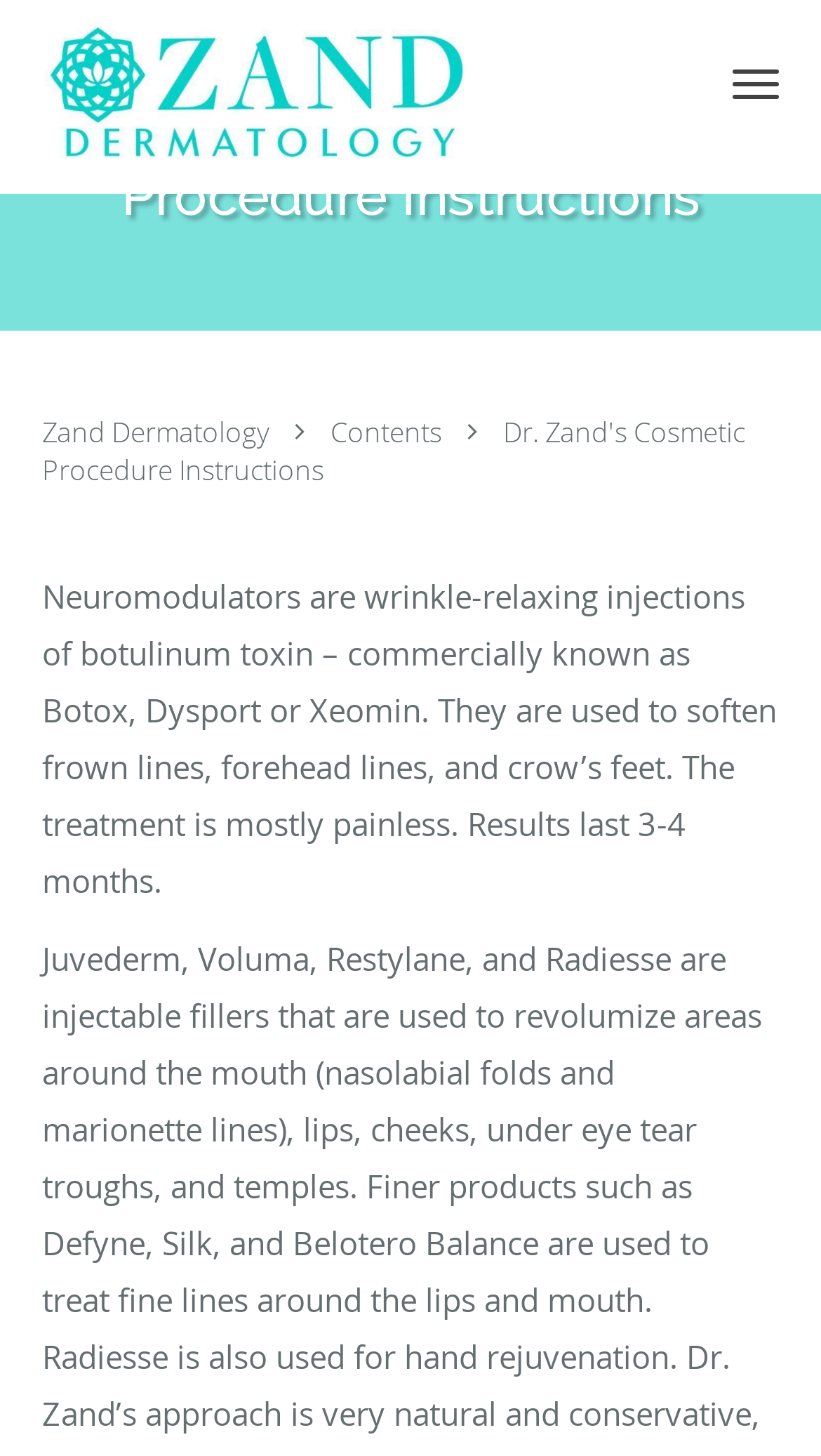What is the name of the dermatology practice?
Using the visual information, reply with a single word or short phrase.

Zand Dermatology